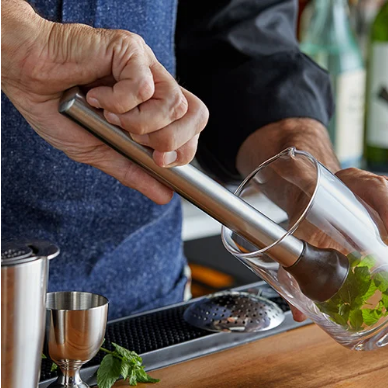What is the purpose of muddling in cocktail preparation?
Refer to the screenshot and deliver a thorough answer to the question presented.

According to the caption, muddling is a crucial technique in cocktail preparation, and its purpose is to release the aromatic oils and flavors from the fresh mint leaves, which are essential for crafting delicious cocktails.